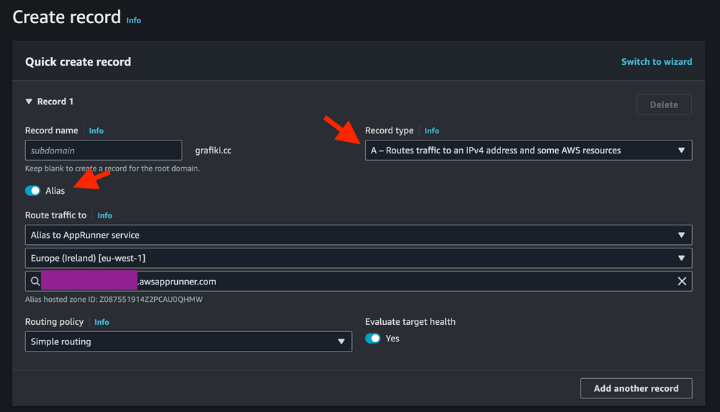Provide a comprehensive description of the image.

The image showcases a user interface for creating a DNS record within a web application. The section titled "Quick create record" is prominently displayed at the top, indicating the purpose of the interface. 

In the highlighted fields, users are prompted to enter the following details for their DNS record: 

1. **Record Name**: A designated space for users to input the subdomain, exemplified by the entry "subdomain."
2. **Record Type**: This dropdown menu, marked with an arrow, specifies the record type as "A," which facilitates routing traffic to an IPv4 address and other AWS resources. 

Additionally, the interface includes options for routing traffic to an AppRunner service, selecting a region, and evaluating target health, indicating a comprehensive setup process for domain management. The layout is user-friendly, aiming to simplify the creation and management of DNS records.